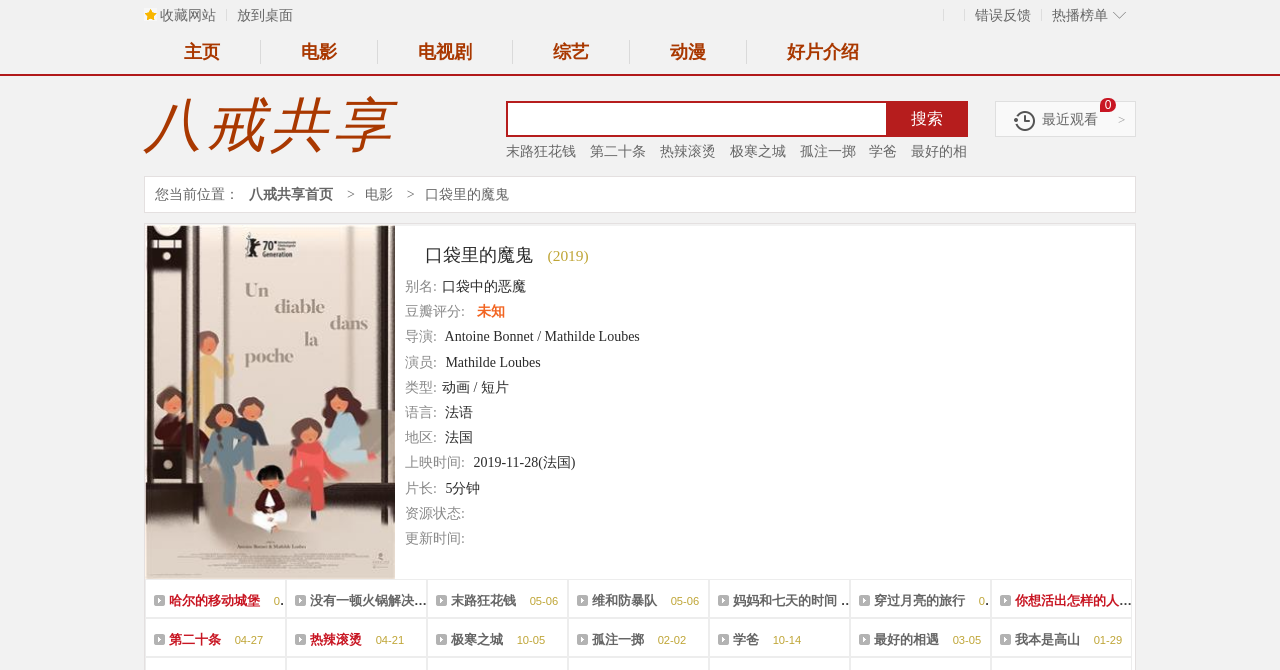Please determine the bounding box coordinates of the clickable area required to carry out the following instruction: "view your cart". The coordinates must be four float numbers between 0 and 1, represented as [left, top, right, bottom].

None